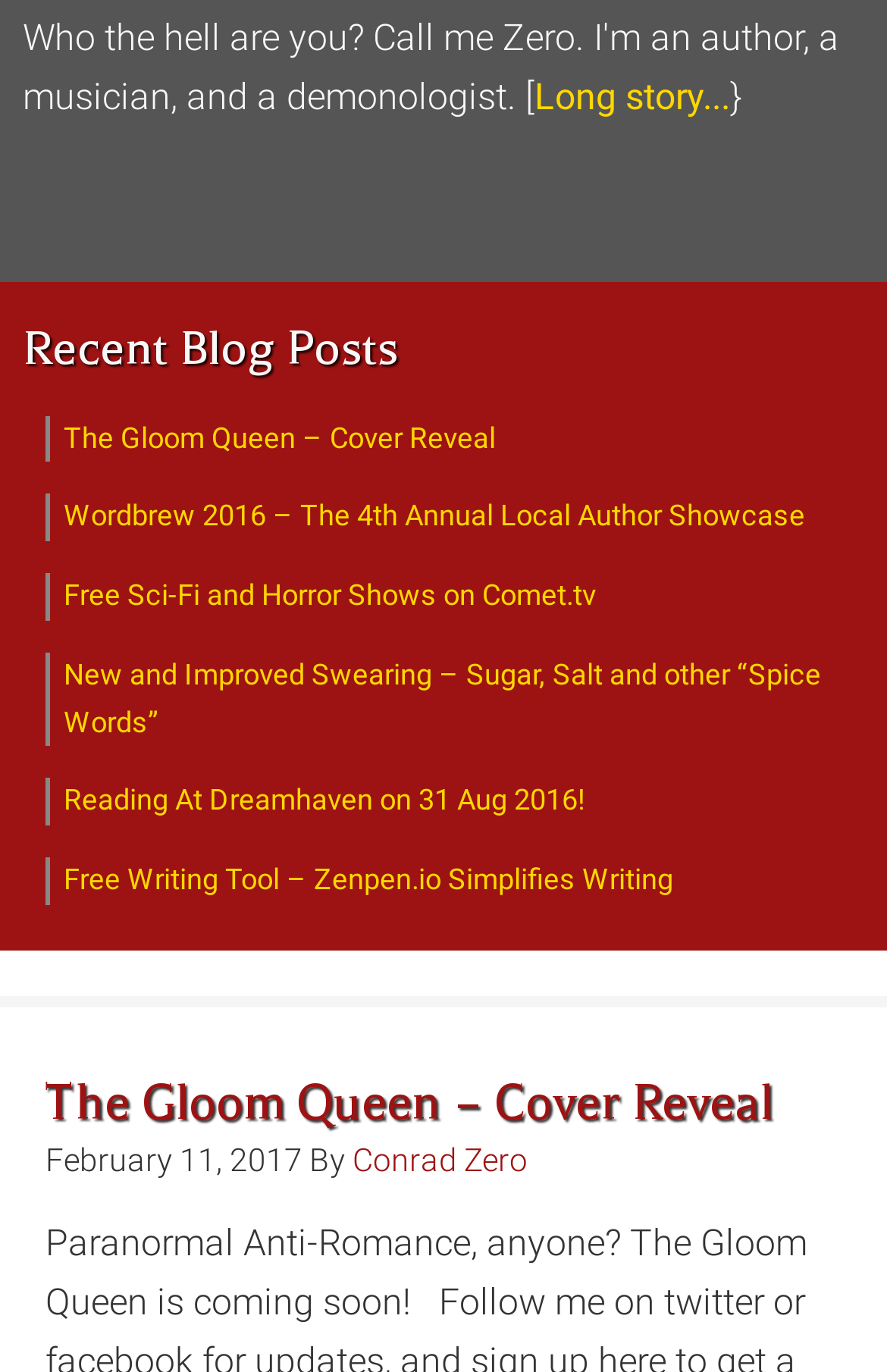Find the bounding box coordinates of the element's region that should be clicked in order to follow the given instruction: "View the blog post 'Reading At Dreamhaven on 31 Aug 2016!'". The coordinates should consist of four float numbers between 0 and 1, i.e., [left, top, right, bottom].

[0.072, 0.571, 0.659, 0.596]